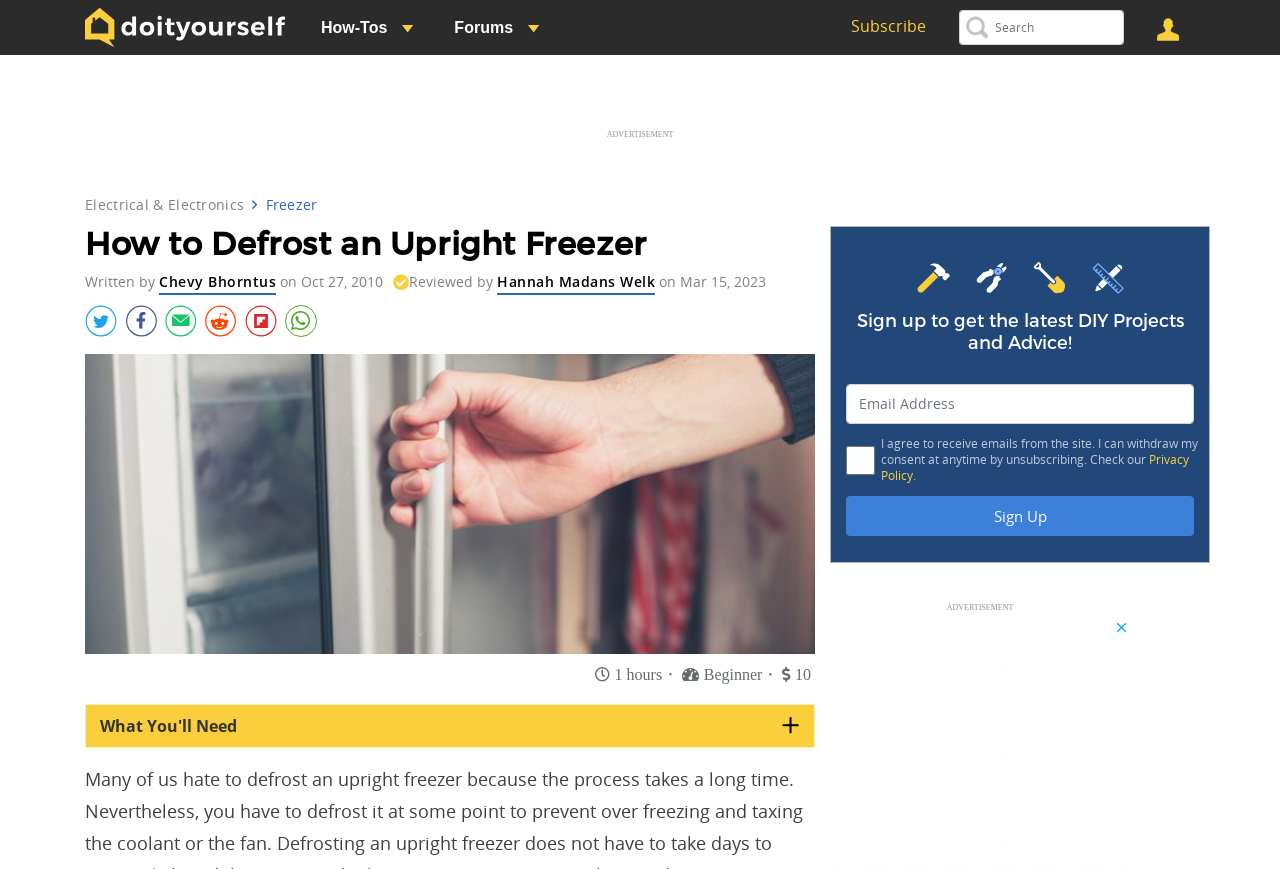Locate the coordinates of the bounding box for the clickable region that fulfills this instruction: "Click on the Subscribe button".

[0.755, 0.018, 0.773, 0.045]